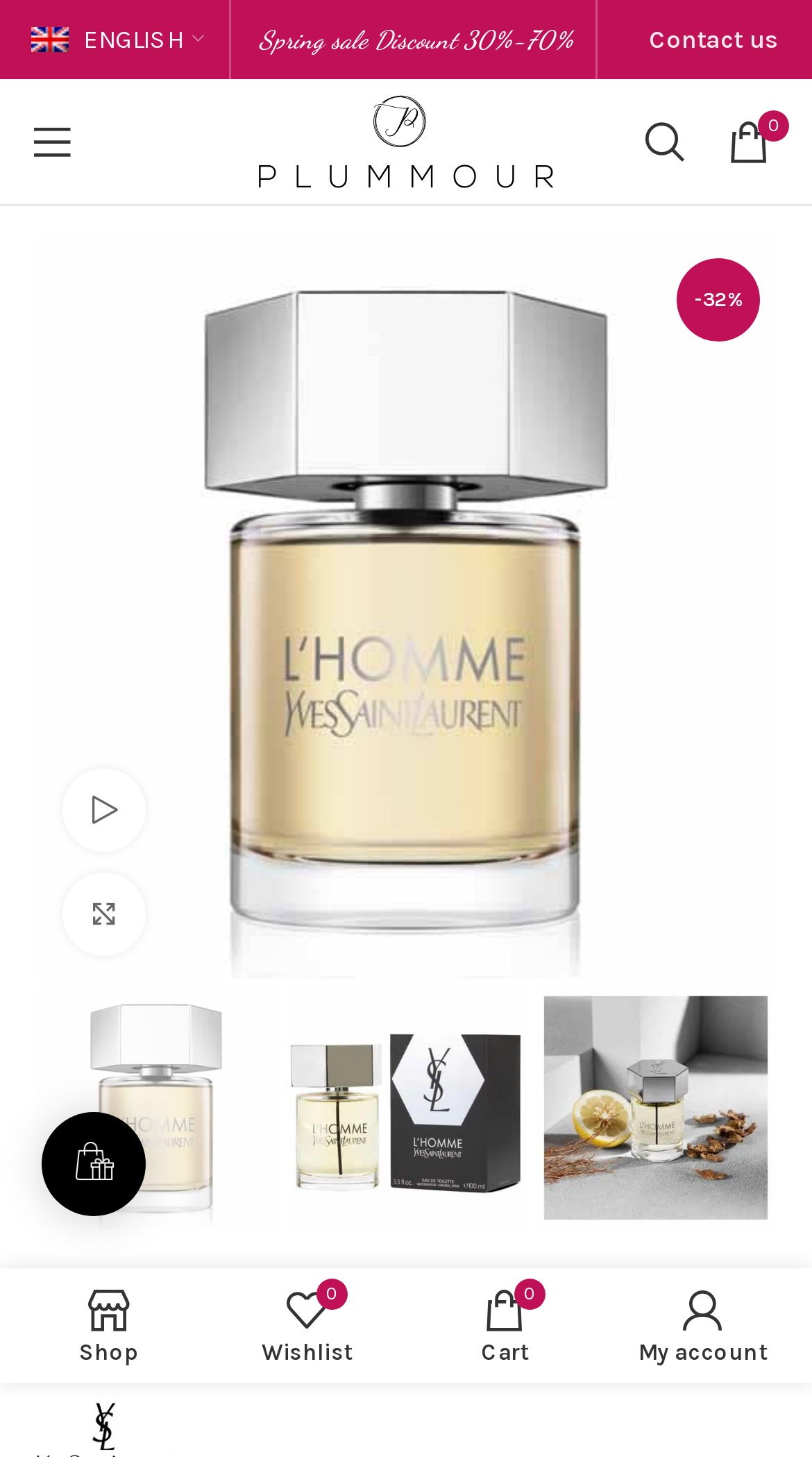Predict the bounding box coordinates of the area that should be clicked to accomplish the following instruction: "Watch video". The bounding box coordinates should consist of four float numbers between 0 and 1, i.e., [left, top, right, bottom].

[0.077, 0.527, 0.179, 0.585]